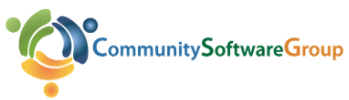Explain the scene depicted in the image, including all details.

The image features the logo of the Community Software Group, which visually represents the organization's focus on community-driven software solutions. The logo includes a blend of vibrant colors, including shades of green, blue, and orange, arranged in an abstract design that suggests connectivity and collaboration. Below the graphic elements, the text "CommunitySoftwareGroup" is displayed prominently, emphasizing the group's commitment to providing innovative software solutions that cater to community needs. This image serves as a key visual element for the organization, reflecting its mission to enhance client services and improve efficiency in community management.